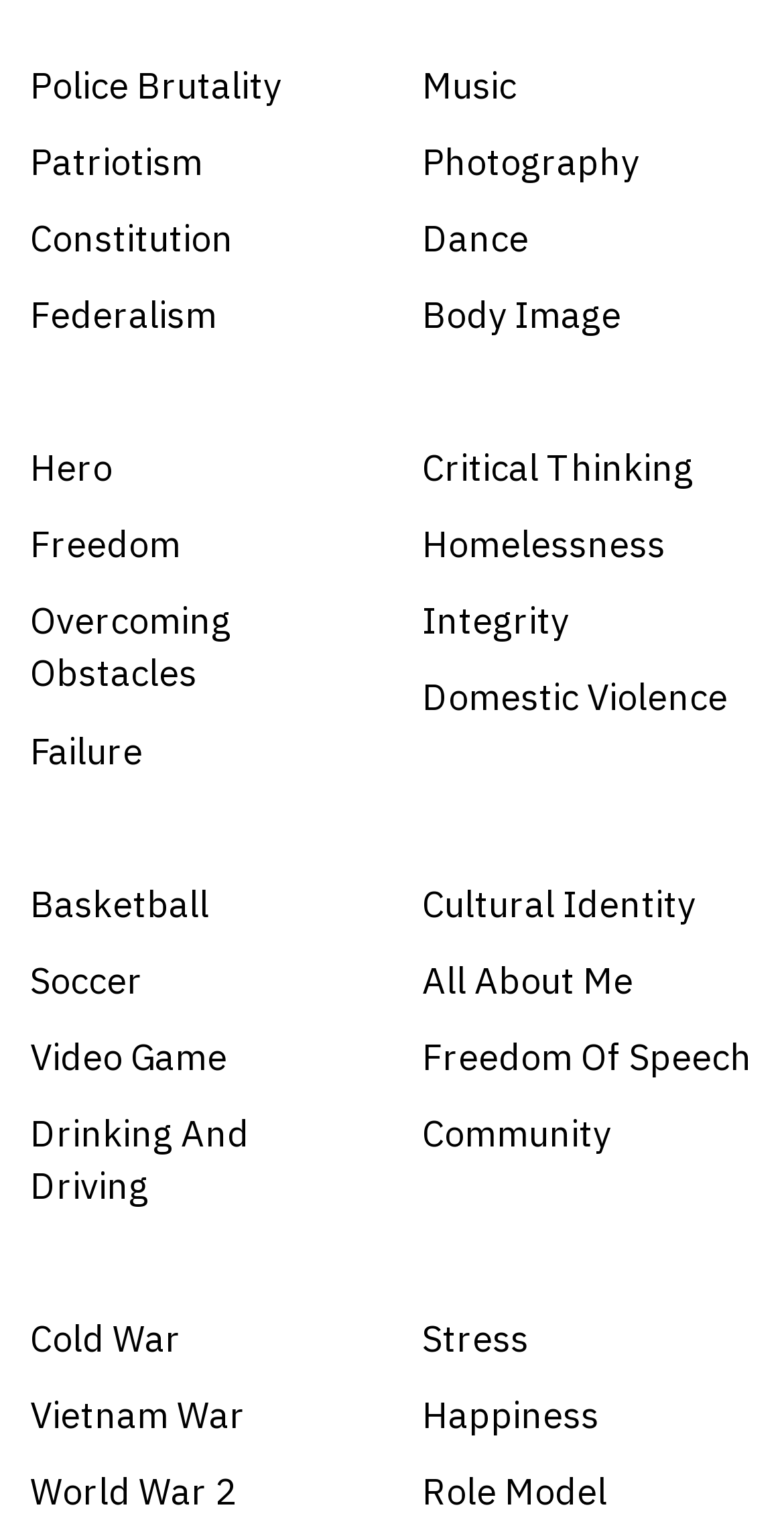Pinpoint the bounding box coordinates of the clickable element to carry out the following instruction: "Click on Police Brutality."

[0.038, 0.039, 0.462, 0.073]